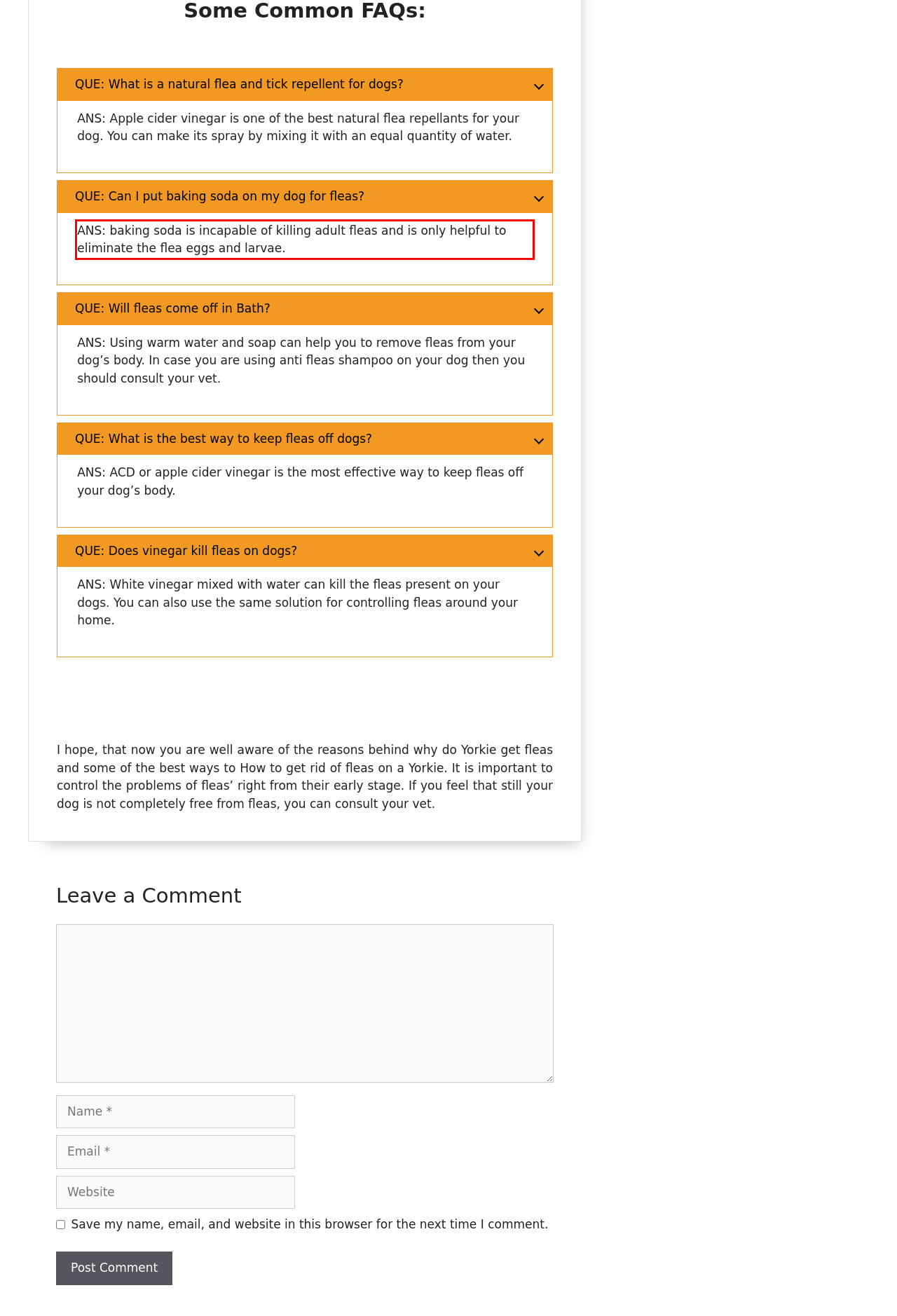In the screenshot of the webpage, find the red bounding box and perform OCR to obtain the text content restricted within this red bounding box.

ANS: baking soda is incapable of killing adult fleas and is only helpful to eliminate the flea eggs and larvae.